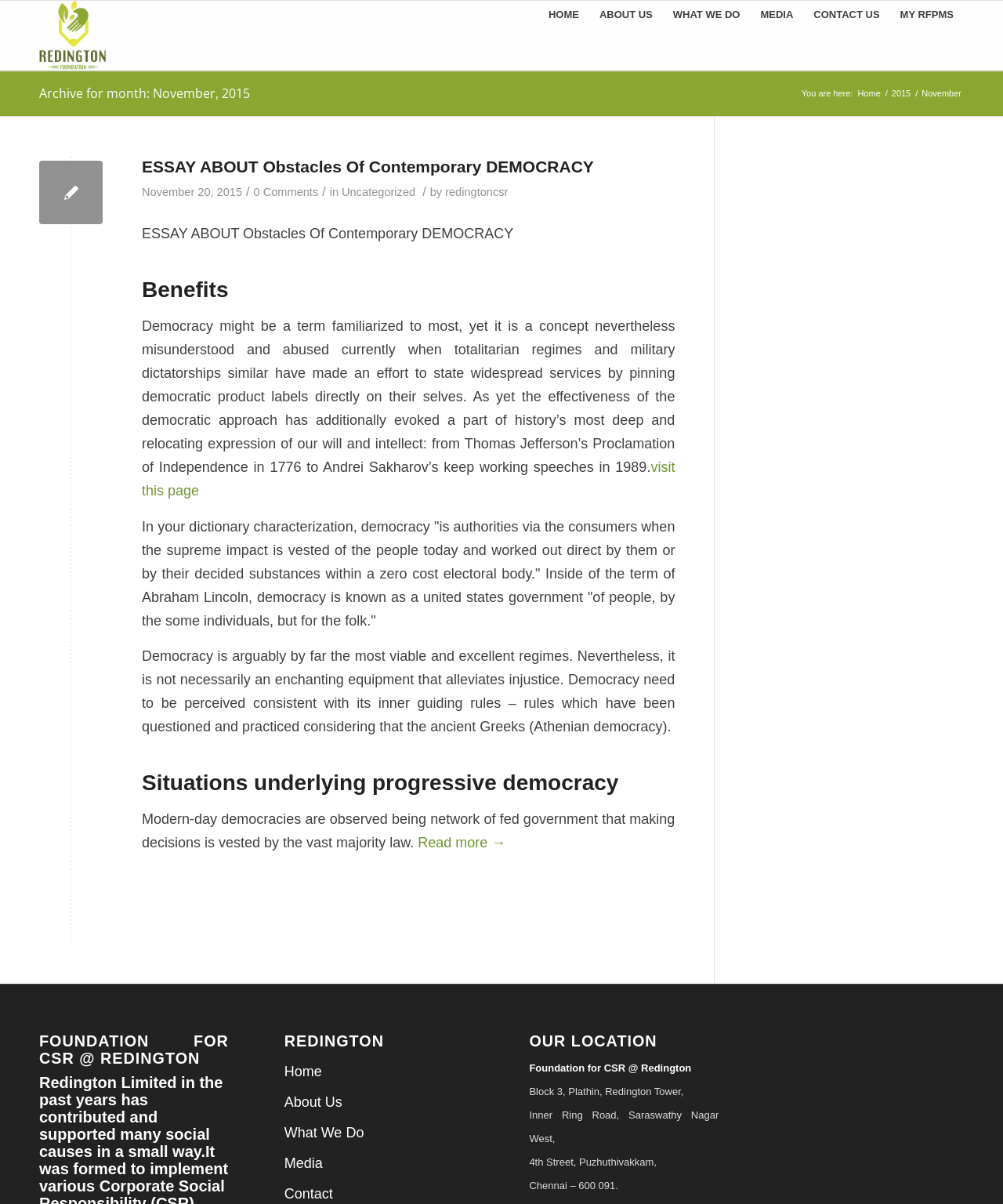What is the category of the essay 'Obstacles Of Contemporary DEMOCRACY'?
Please provide a detailed and comprehensive answer to the question.

The category of the essay can be found in the article section, where it is written as 'in Uncategorized'.